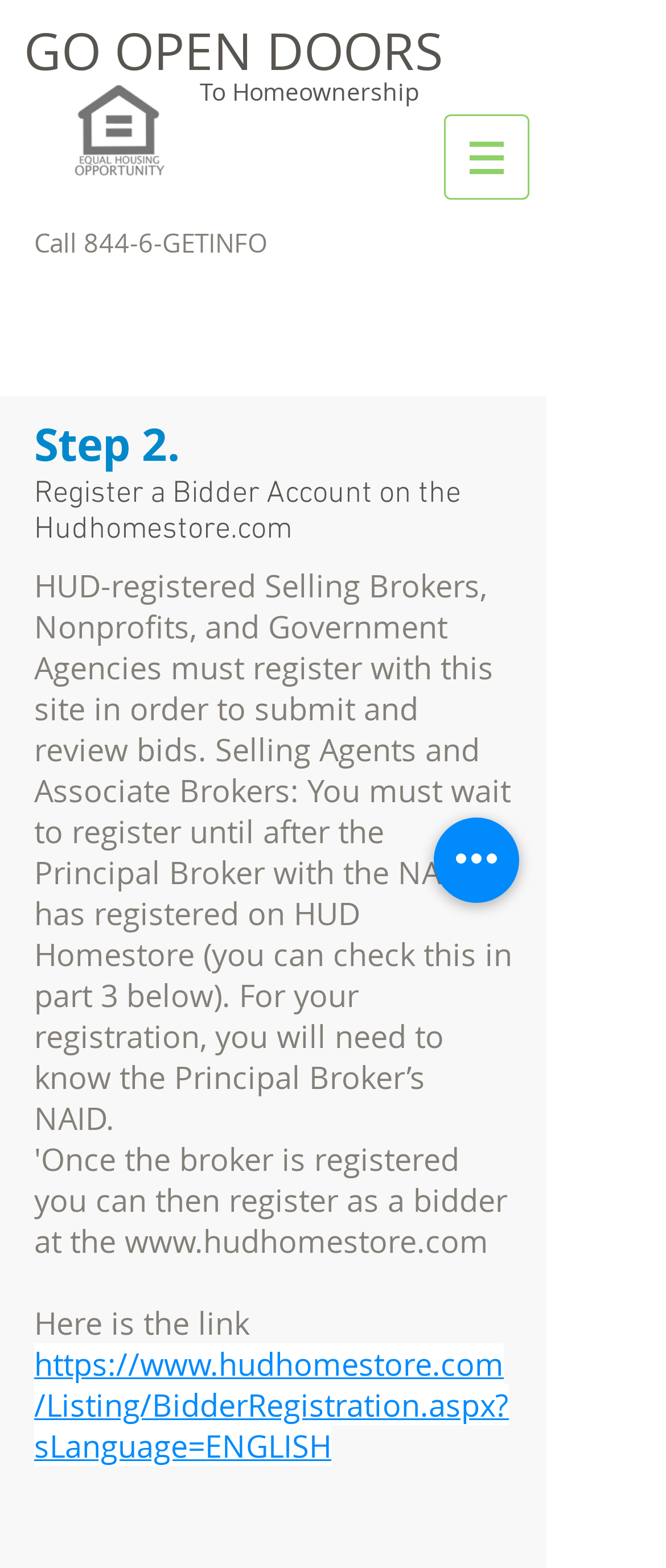What is the next step after registering on Hudhomestore?
Please answer the question with as much detail as possible using the screenshot.

The webpage instructs Selling Agents and Associate Brokers to wait until after the Principal Broker with the NAID has registered on Hudhomestore before they can register. This suggests that the next step after registering on Hudhomestore is to wait for the Principal Broker to complete their registration.